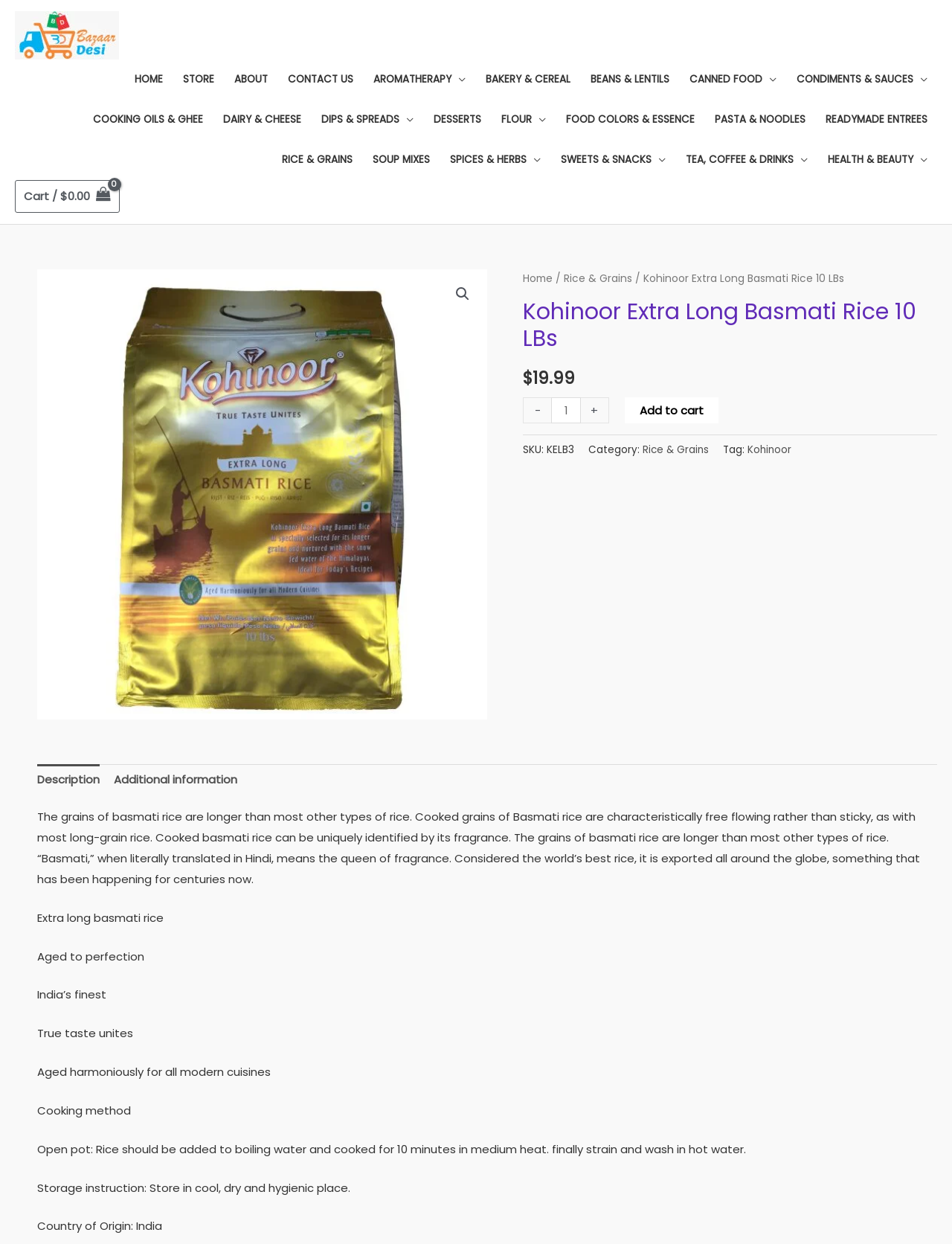What is the cooking method for Kohinoor Extra Long Basmati Rice?
Provide a short answer using one word or a brief phrase based on the image.

Open pot method